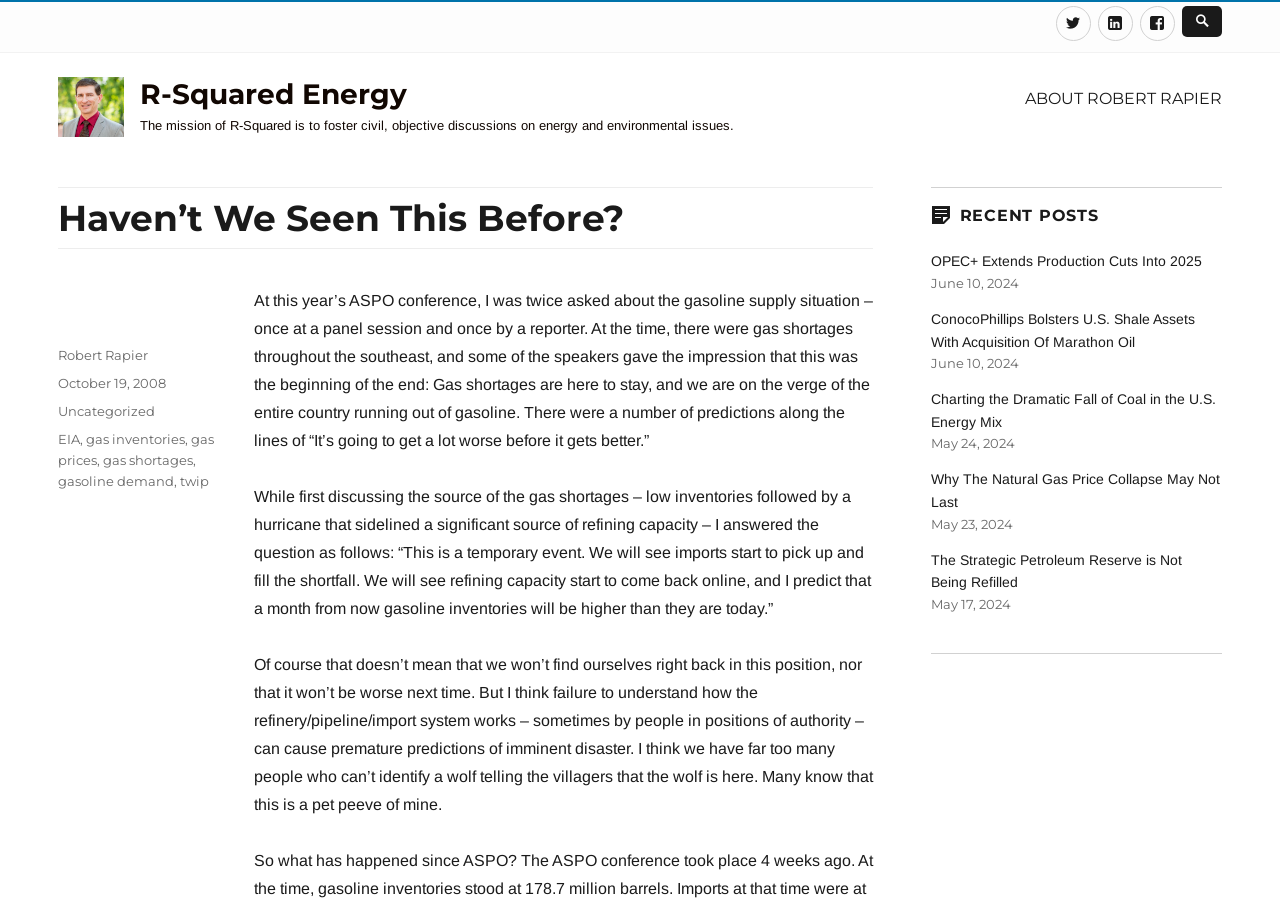Find the bounding box coordinates of the element to click in order to complete this instruction: "Check the categories of the article". The bounding box coordinates must be four float numbers between 0 and 1, denoted as [left, top, right, bottom].

[0.045, 0.442, 0.099, 0.46]